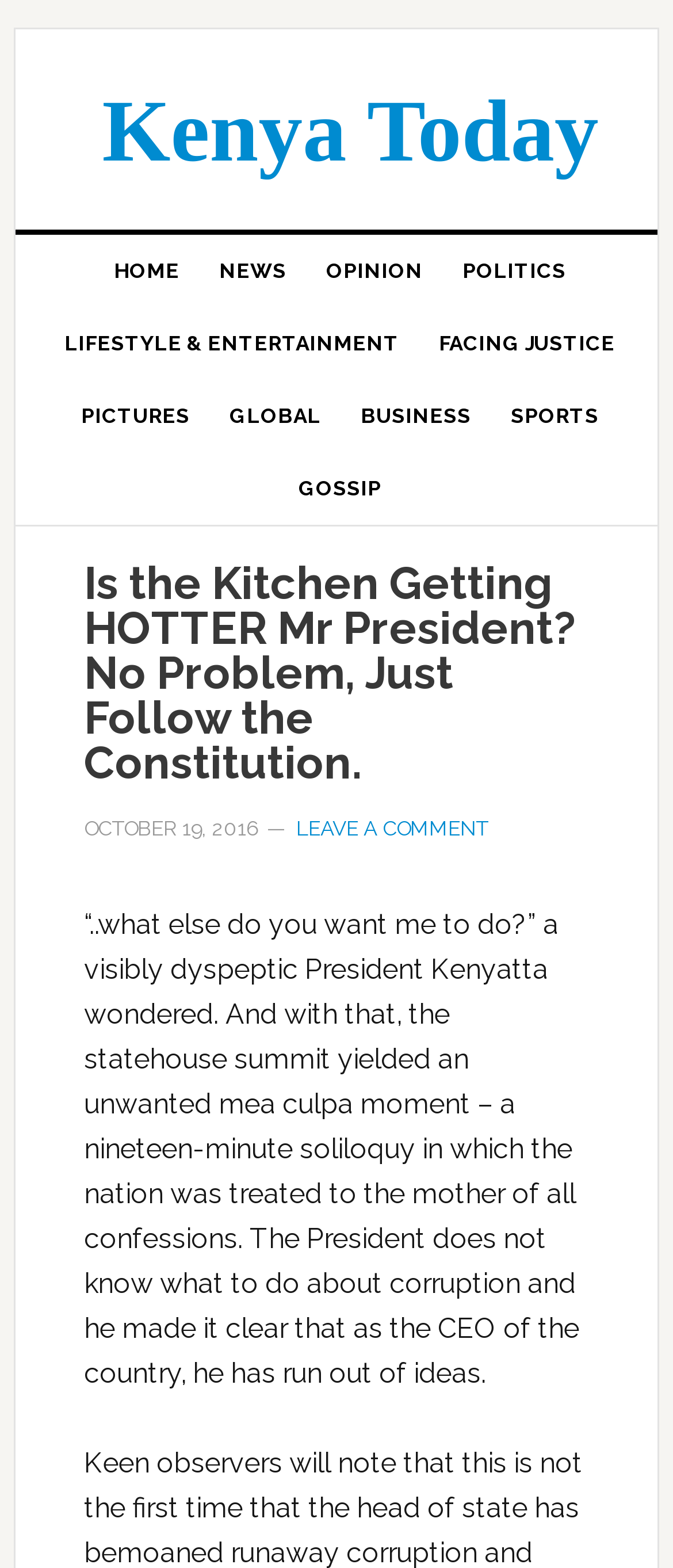Generate an in-depth caption that captures all aspects of the webpage.

The webpage appears to be a news article or opinion piece, with a prominent headline "Is the Kitchen Getting HOTTER Mr President? No Problem, Just Follow the Constitution." at the top center of the page. Below the headline, there is a timestamp "OCTOBER 19, 2016" and a link to "LEAVE A COMMENT" on the right side.

The main content of the article is a block of text that starts with a quote from President Kenyatta, followed by a description of a nineteen-minute soliloquy in which the President expresses his frustration with corruption and lack of ideas.

At the top of the page, there is a navigation menu with 9 links: "HOME", "NEWS", "OPINION", "POLITICS", "LIFESTYLE & ENTERTAINMENT", "FACING JUSTICE", "PICTURES", "GLOBAL", and "BUSINESS", "SPORTS", and "GOSSIP". These links are arranged horizontally across the top of the page, with "HOME" on the left and "GOSSIP" on the right.

On the top left corner, there is a link to "Kenya Today", which appears to be the title or logo of the website.